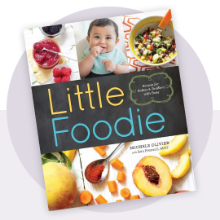Elaborate on all the features and components visible in the image.

The image features the cover of the cookbook titled "Little Foodie," authored by Michele Olivier. The cover is vibrant and enticing, showcasing a cheerful baby, which evokes the joys of feeding young children. Surrounding the baby are fresh, colorful ingredients, including fruits and healthy recipes, suggesting a focus on nutritious and appealing meals for infants and toddlers. The book promises easy and tasty recipes aimed at encouraging a love for food from an early age, perfect for parents looking to nourish their little ones creatively. The playful design and vivid colors emphasize a modern approach to baby food, making it visually appealing and engaging for caregivers.